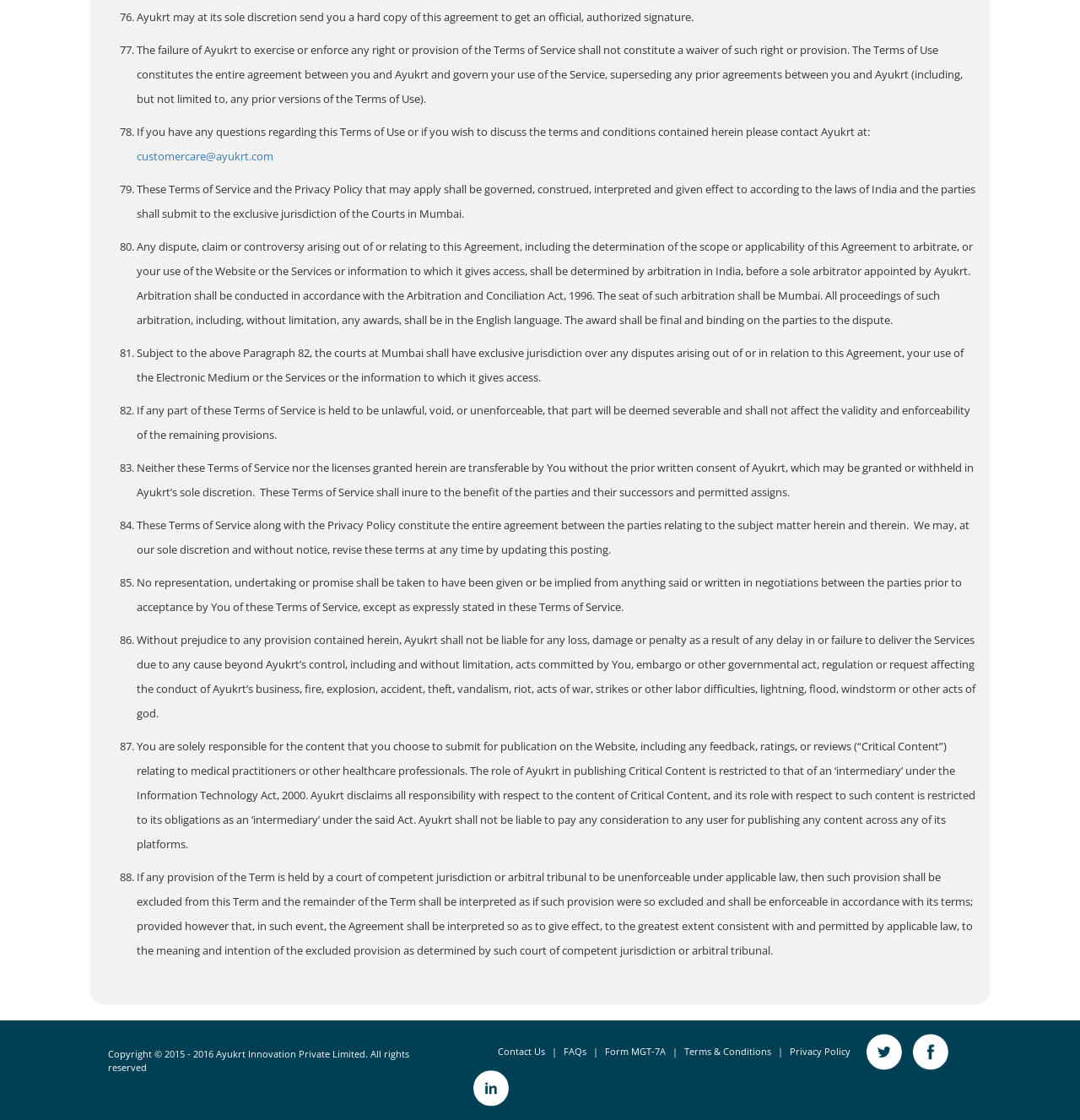Please give a short response to the question using one word or a phrase:
What is the purpose of arbitration according to the Terms of Service?

to determine disputes